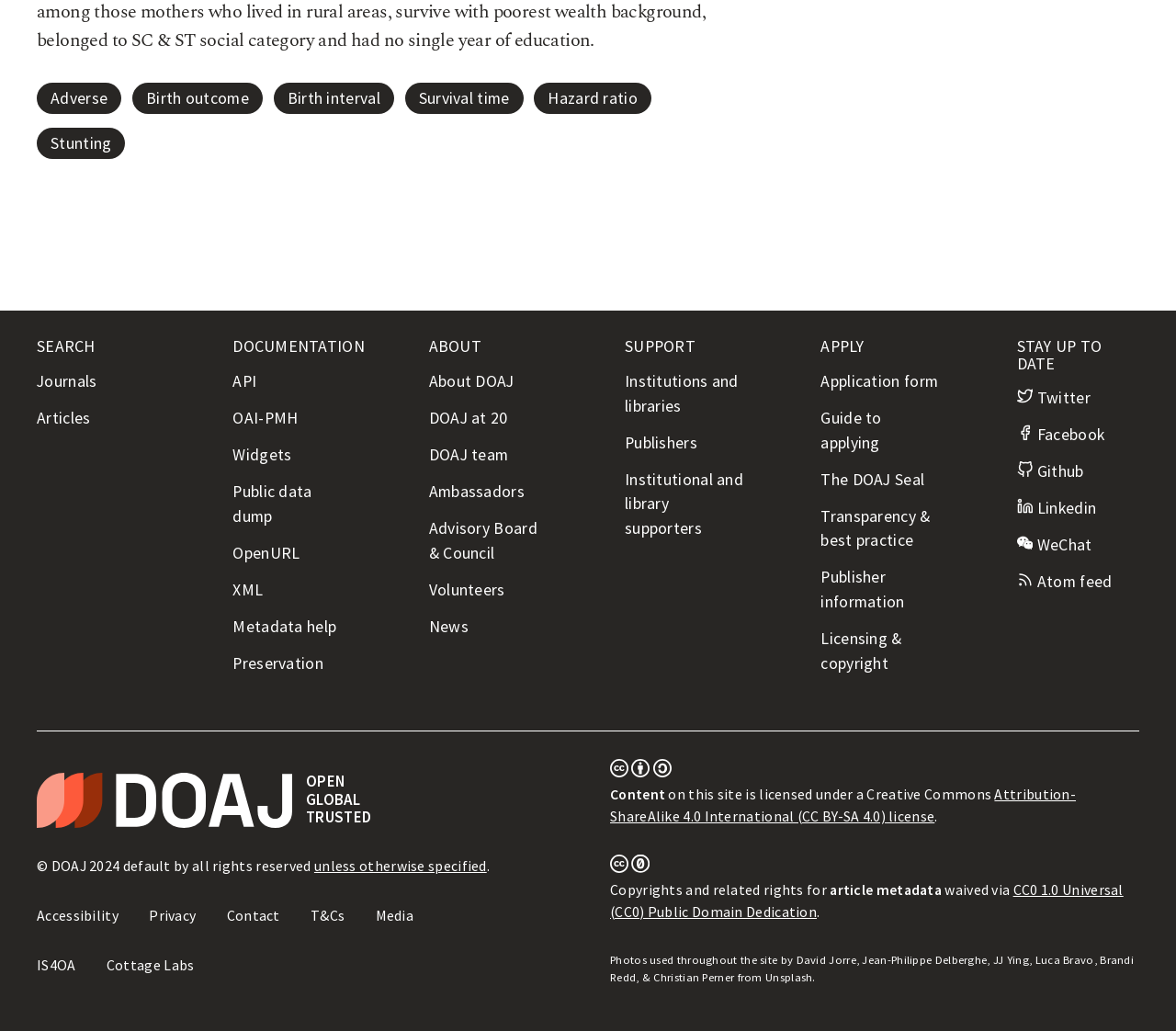What is the license for the content on this site?
Look at the image and provide a detailed response to the question.

The license for the content on this site is Creative Commons Attribution-ShareAlike 4.0 International (CC BY-SA 4.0) which is mentioned at the bottom of the webpage.